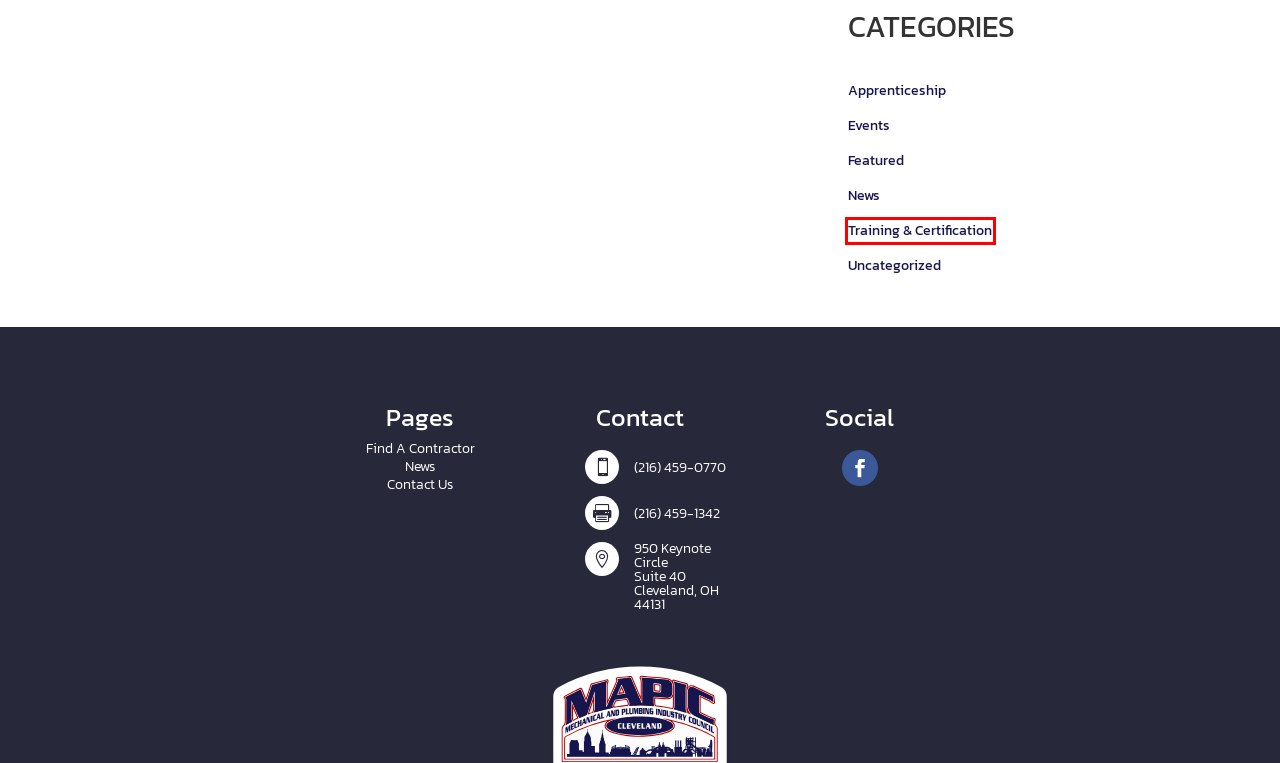Observe the provided screenshot of a webpage with a red bounding box around a specific UI element. Choose the webpage description that best fits the new webpage after you click on the highlighted element. These are your options:
A. MAPIC | News | Mobile Elevated Work Platform Training
B. Events Archives - Mechanical & Plumbing Industry Council
C. COVID-19: When to Quarantine - Mechanical & Plumbing Industry Council
D. Training & Certification Archives - Mechanical & Plumbing Industry Council
E. Featured Archives - Mechanical & Plumbing Industry Council
F. Apprenticeship Archives - Mechanical & Plumbing Industry Council
G. Uncategorized Archives - Mechanical & Plumbing Industry Council
H. MAPIC | Find a Contractor

D